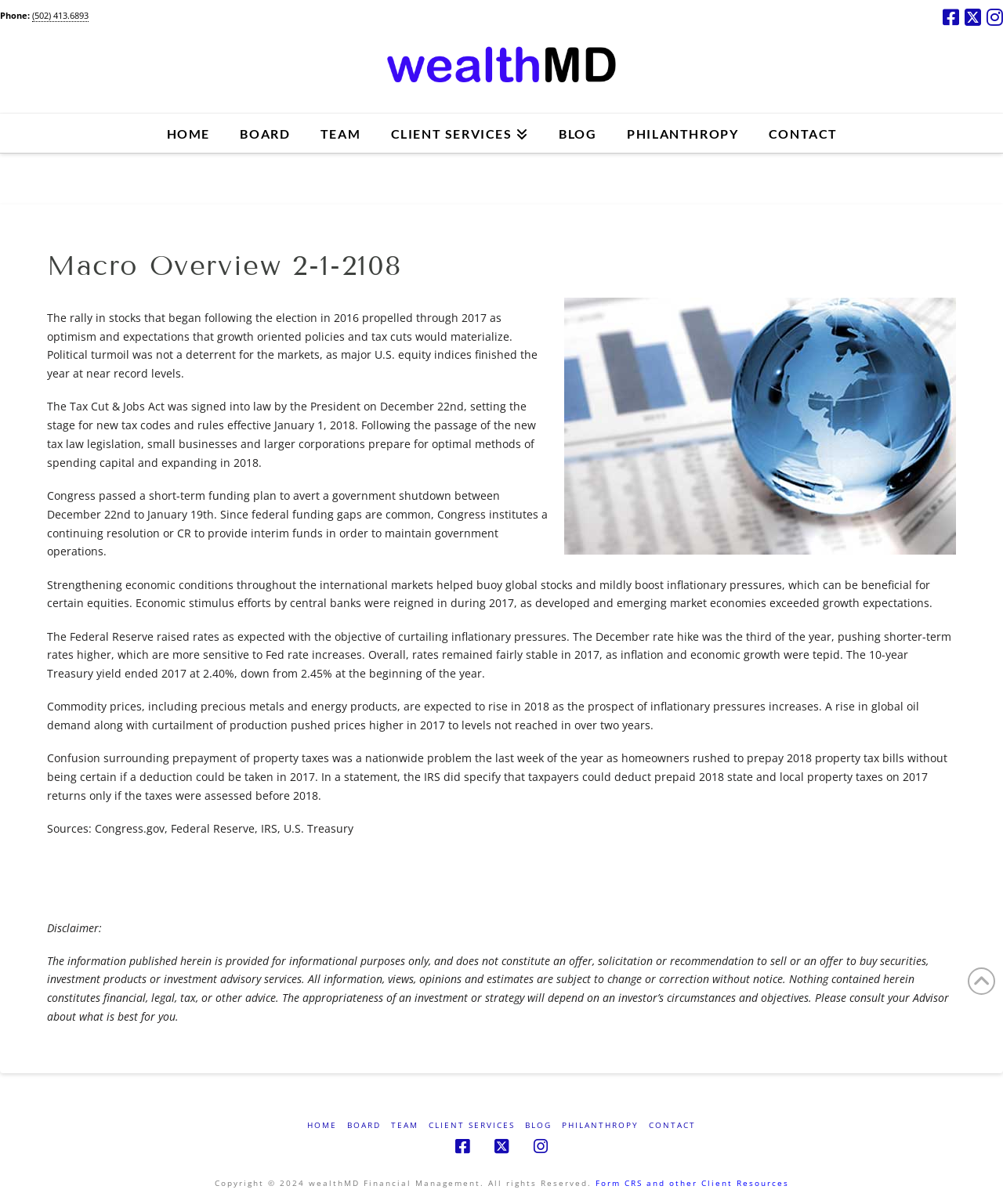Can you show the bounding box coordinates of the region to click on to complete the task described in the instruction: "Click the 'Back to Top' link"?

[0.965, 0.804, 0.992, 0.826]